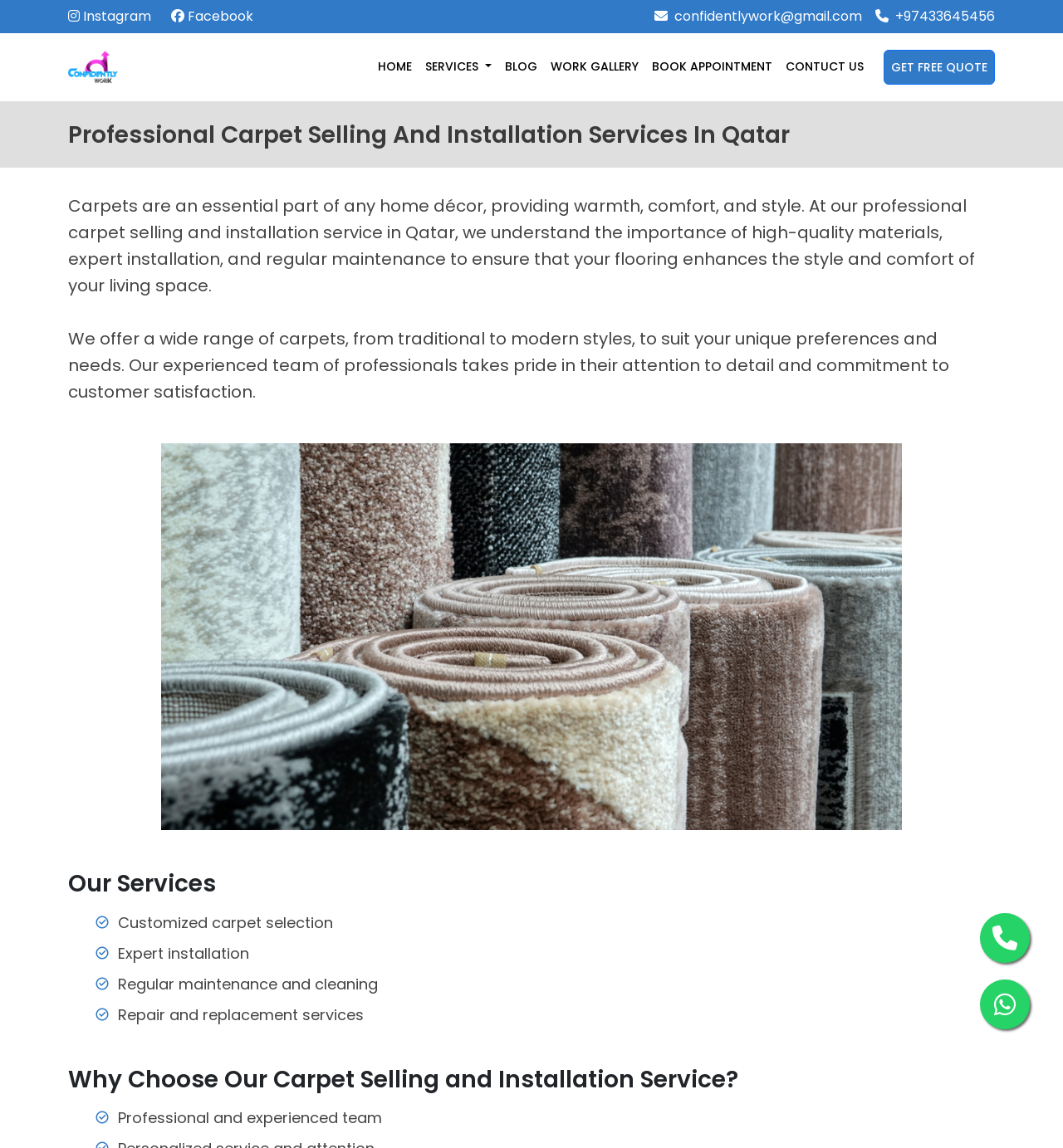Refer to the image and answer the question with as much detail as possible: What is the characteristic of the company's team?

The webpage states that the company's team is professional and experienced, which is one of the reasons why customers should choose their carpet selling and installation service.